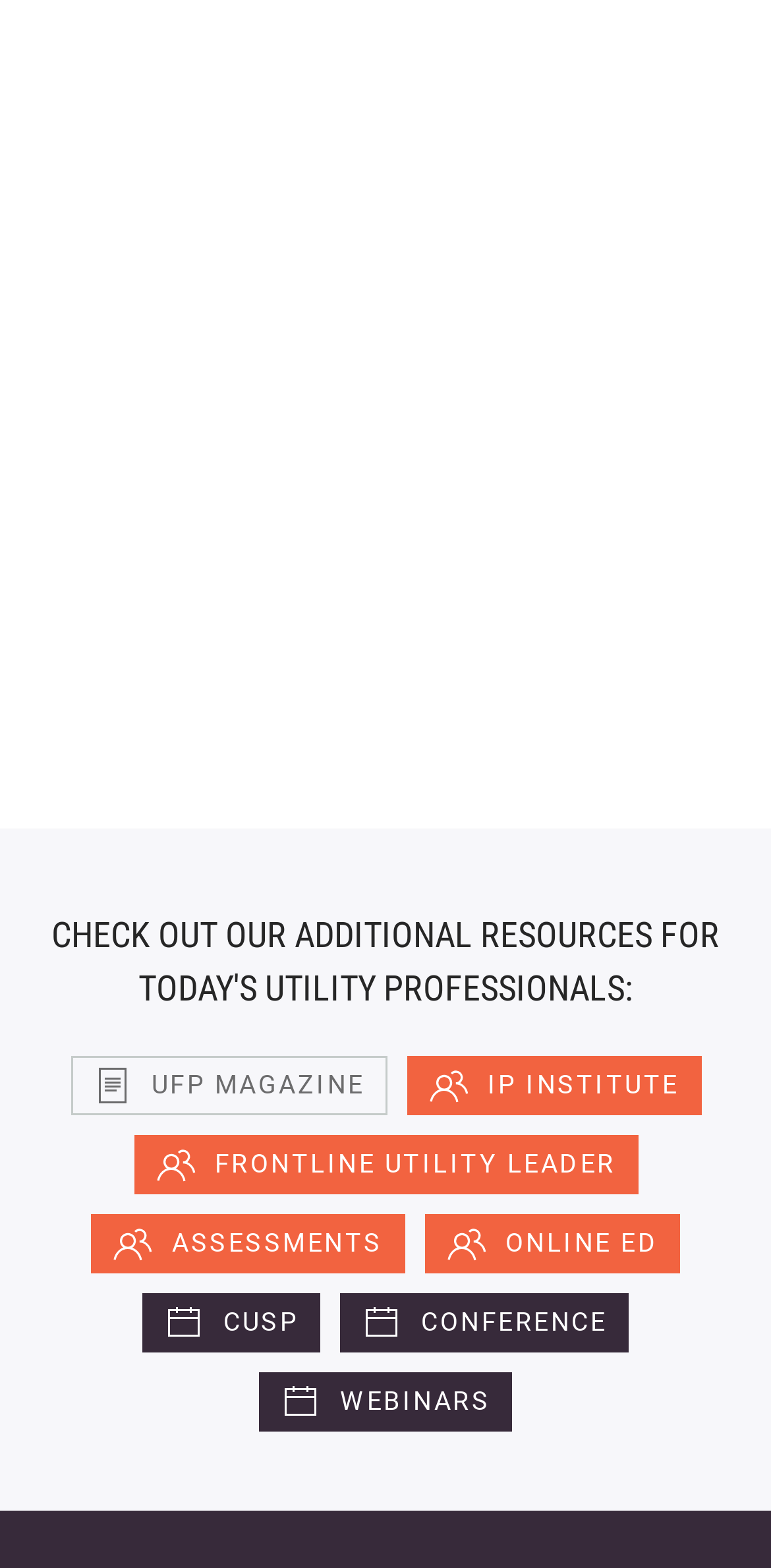Please provide a comprehensive response to the question based on the details in the image: What is the phone number to contact IP Magazine?

I found the phone number in the StaticText element 'Or call us at 815.459.1796', which is located below the 'CONTACT IP MAGAZINE' link.